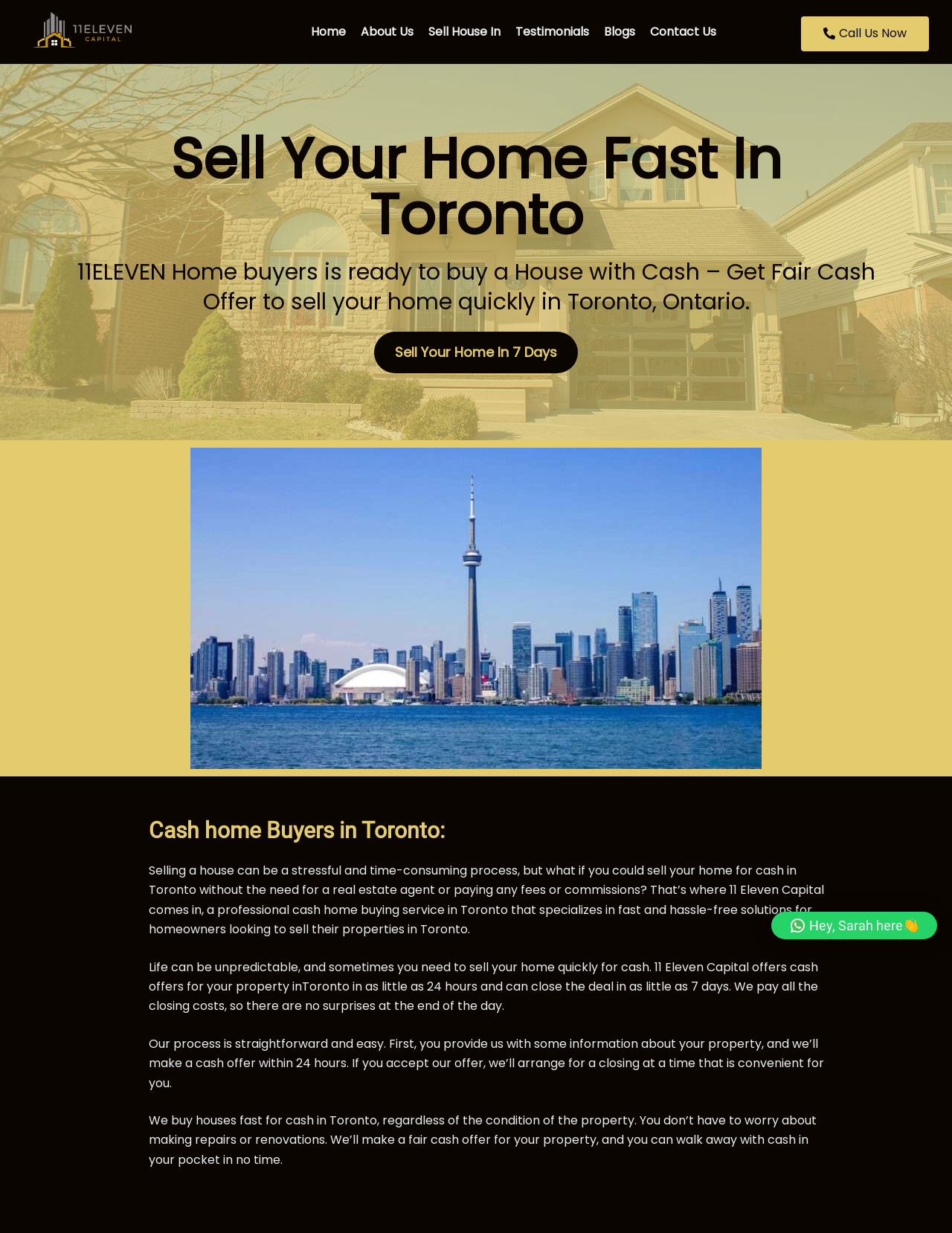Locate the bounding box of the UI element described in the following text: "alt="Logo- 11 Eleven Capital"".

[0.031, 0.004, 0.234, 0.044]